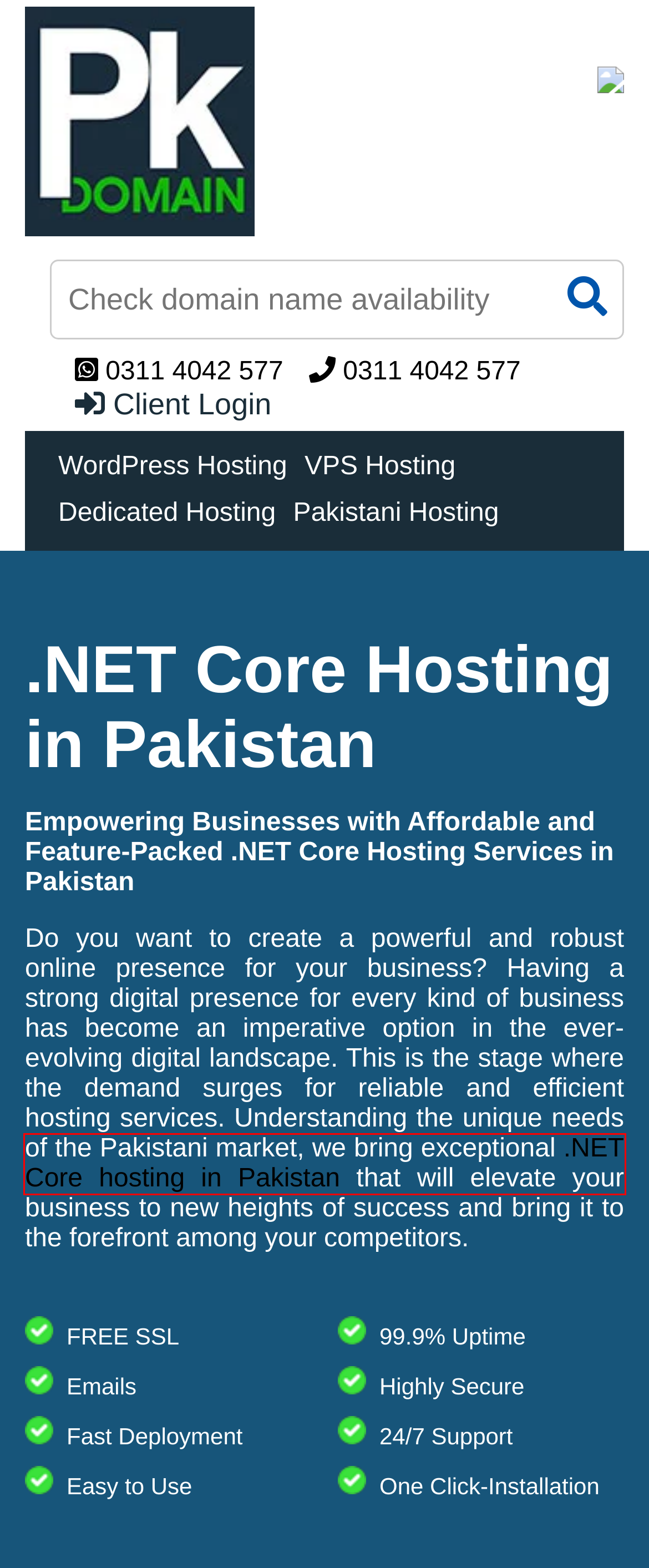You are provided a screenshot of a webpage featuring a red bounding box around a UI element. Choose the webpage description that most accurately represents the new webpage after clicking the element within the red bounding box. Here are the candidates:
A. Best Dedicated Server Pakistan, Servers Hosting in Cheap Price
B. Login - PK Domain Hosting
C. Wordpress Hosting Pakistan, Best Cheap Secure Blog Host in Pakistan
D. Pakistan Based Web Hosting, Pakistani Islamabad Data Center Hosting - PK DOMAIN
E. VPS Hosting Pakistan, Cheap VPS Server Hosting in Pakistan
F. Web Hosting Pakistan - PK DOMAIN - Hosting in Pakistan
G. Web Hosting Pakistan, Cheap Hosting Company in Pakistan
H. Windows Hosting in Pakistan, SQL Server Hosting

F